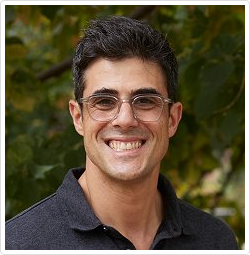Answer succinctly with a single word or phrase:
What is the focus of Raffi Khatchadourian's research?

Automated software evolution